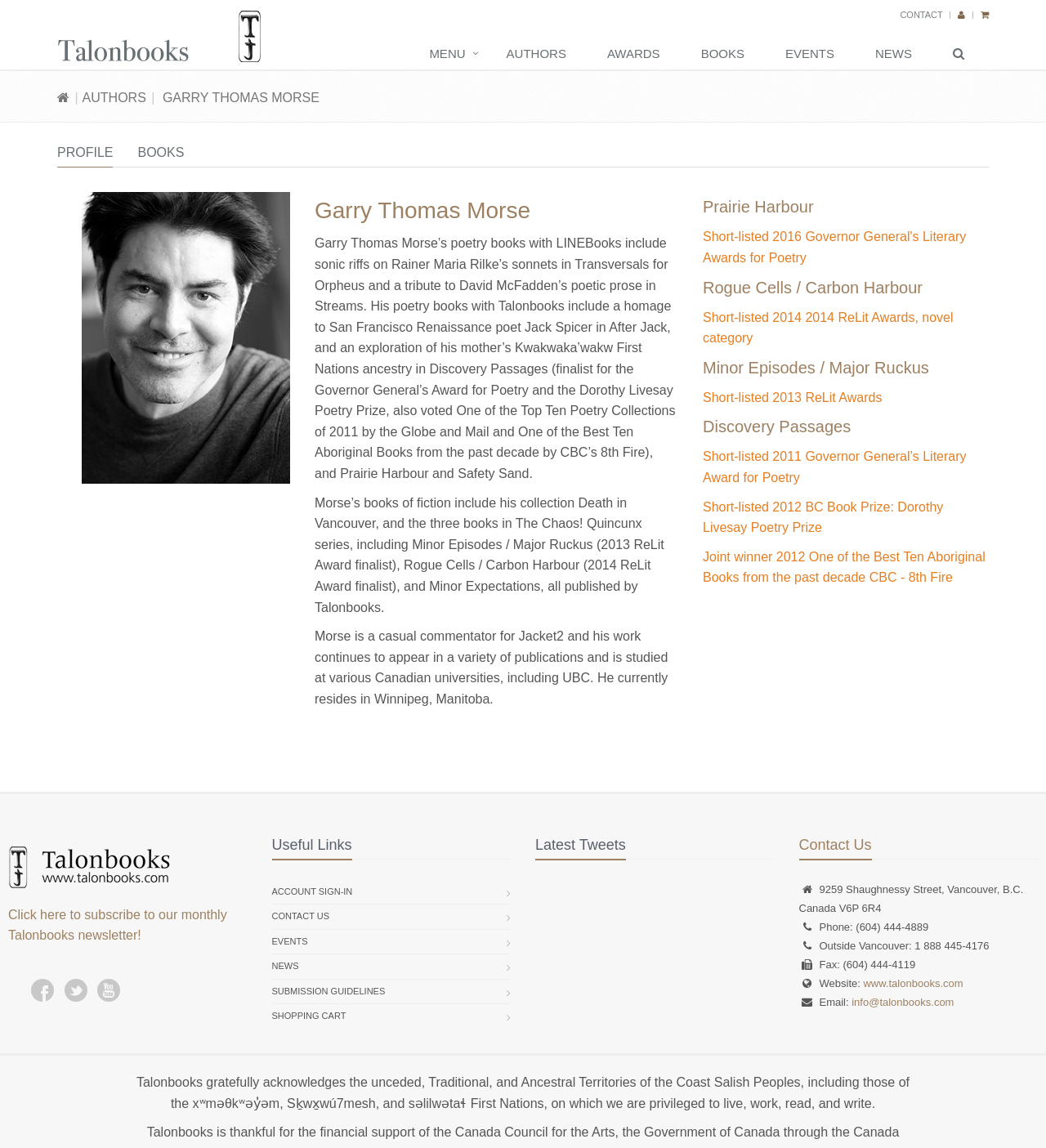Using the provided description Garry Thomas Morse, find the bounding box coordinates for the UI element. Provide the coordinates in (top-left x, top-left y, bottom-right x, bottom-right y) format, ensuring all values are between 0 and 1.

[0.155, 0.079, 0.305, 0.091]